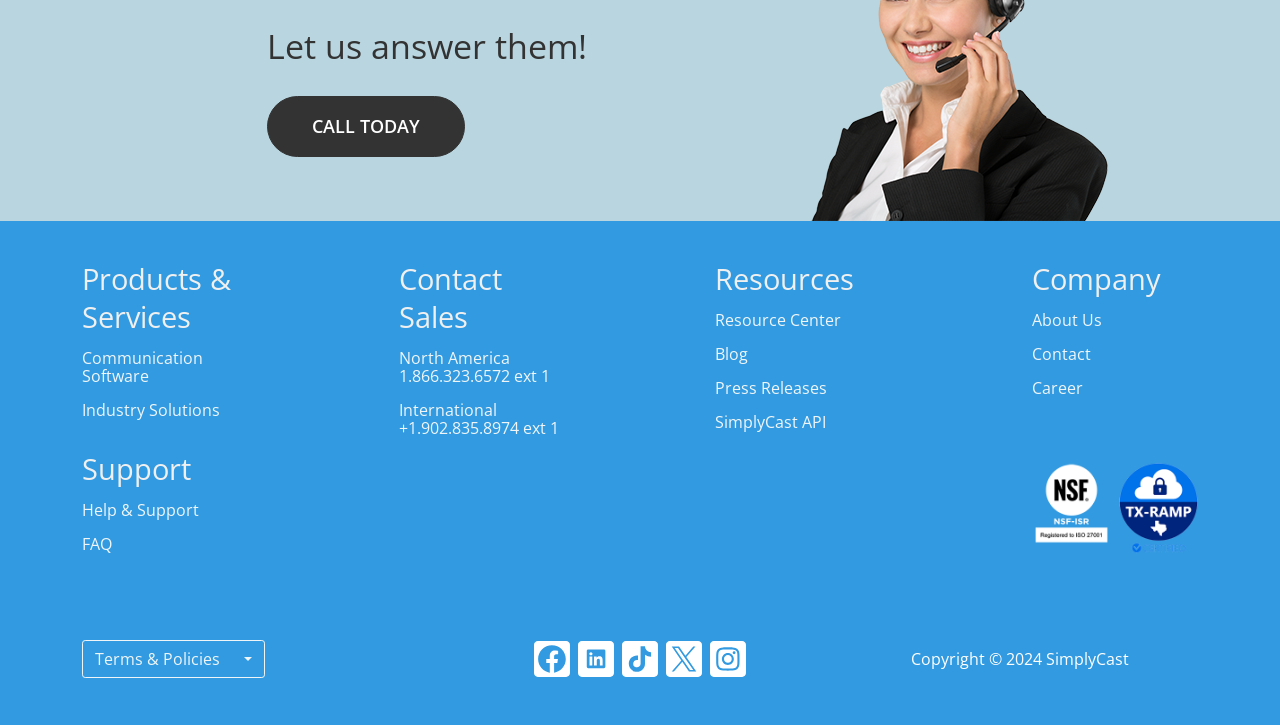How many social media links are there?
Please provide a comprehensive and detailed answer to the question.

I counted the social media links in the 'Company Social Media' section in the footer. There are links to Facebook, LinkedIn, TikTok, Twitter, and Instagram, which makes a total of 5 social media links.